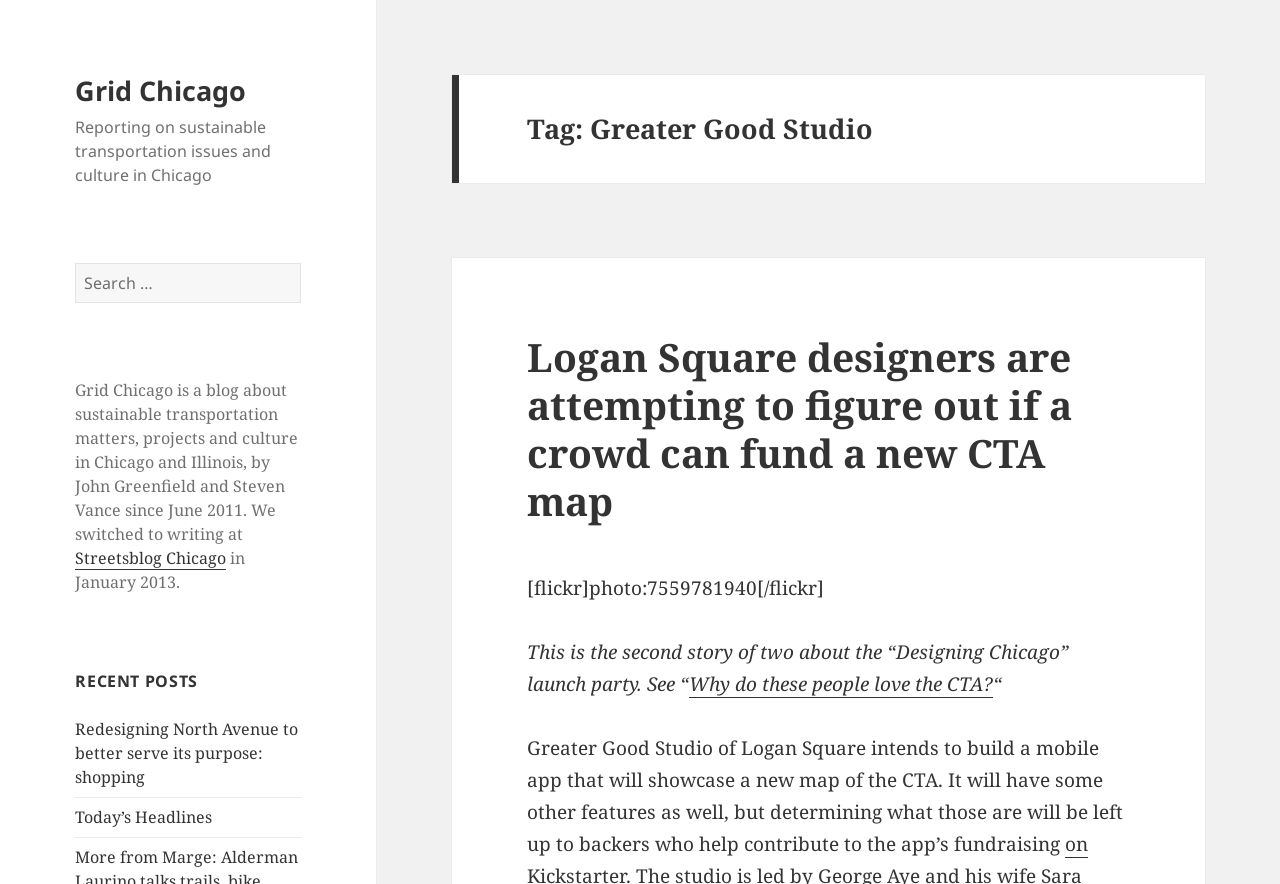Who are the authors of the blog?
Kindly offer a detailed explanation using the data available in the image.

From the StaticText element 'Grid Chicago is a blog about sustainable transportation matters, projects and culture in Chicago and Illinois, by John Greenfield and Steven Vance since June 2011...', I can extract the names of the authors, which are John Greenfield and Steven Vance.